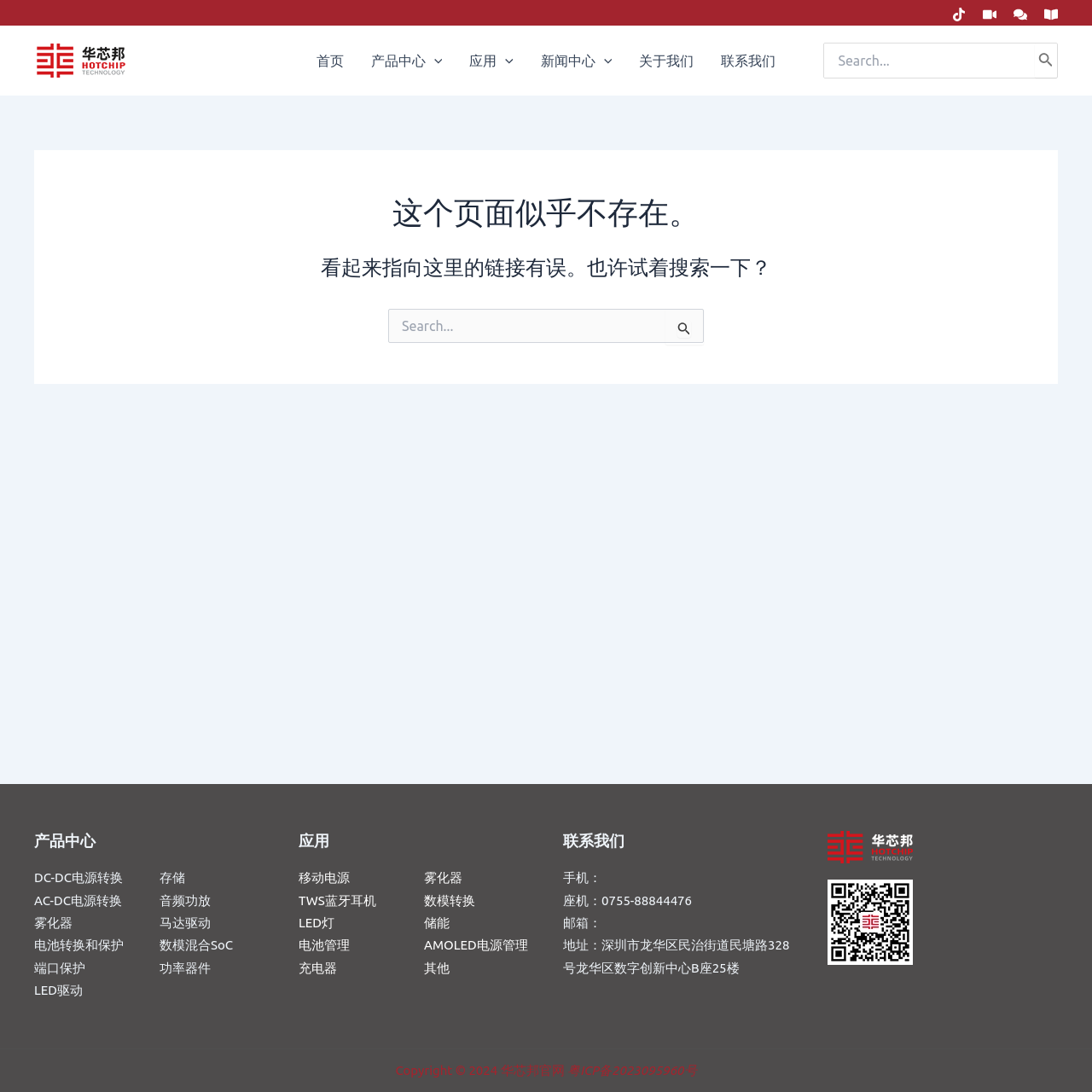Respond to the question below with a single word or phrase:
How many social media links are at the top of the webpage?

4